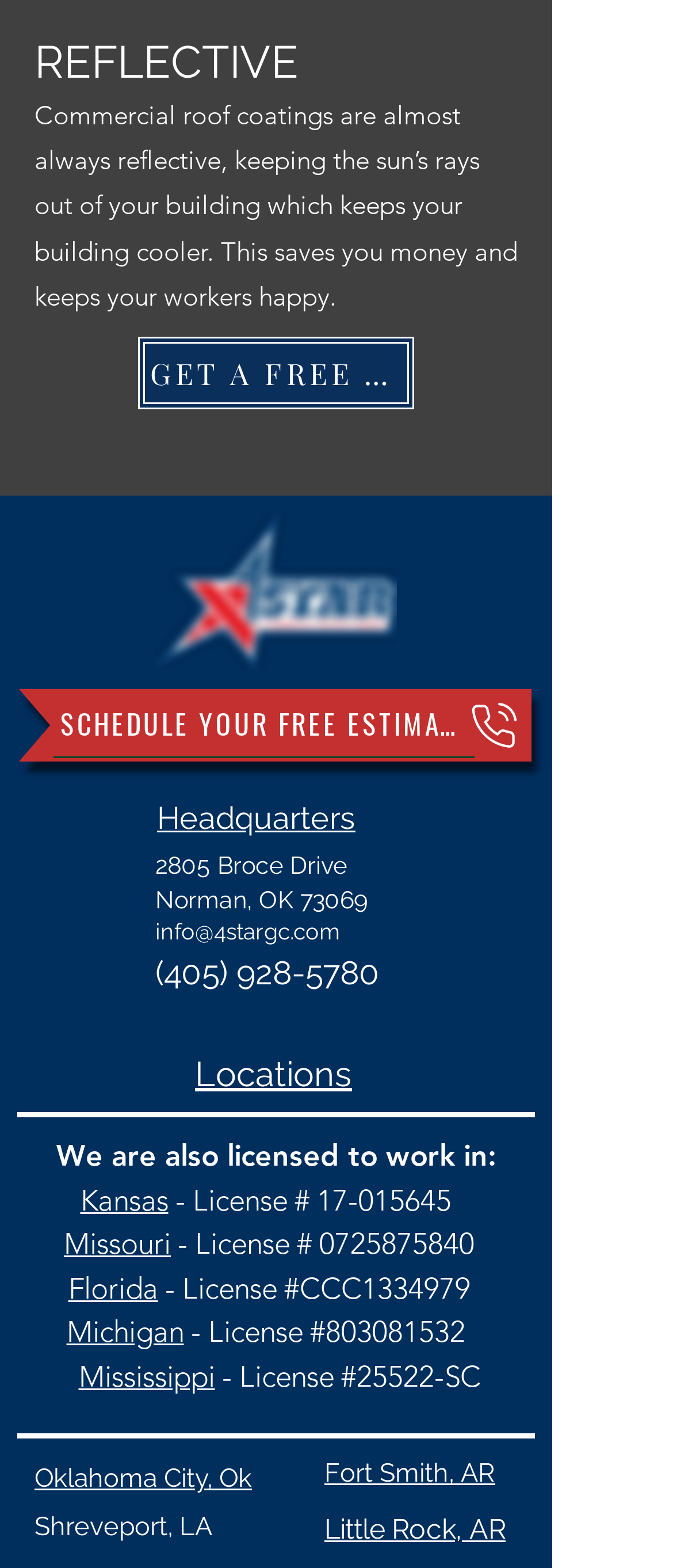Please indicate the bounding box coordinates for the clickable area to complete the following task: "Read the opinion article". The coordinates should be specified as four float numbers between 0 and 1, i.e., [left, top, right, bottom].

None